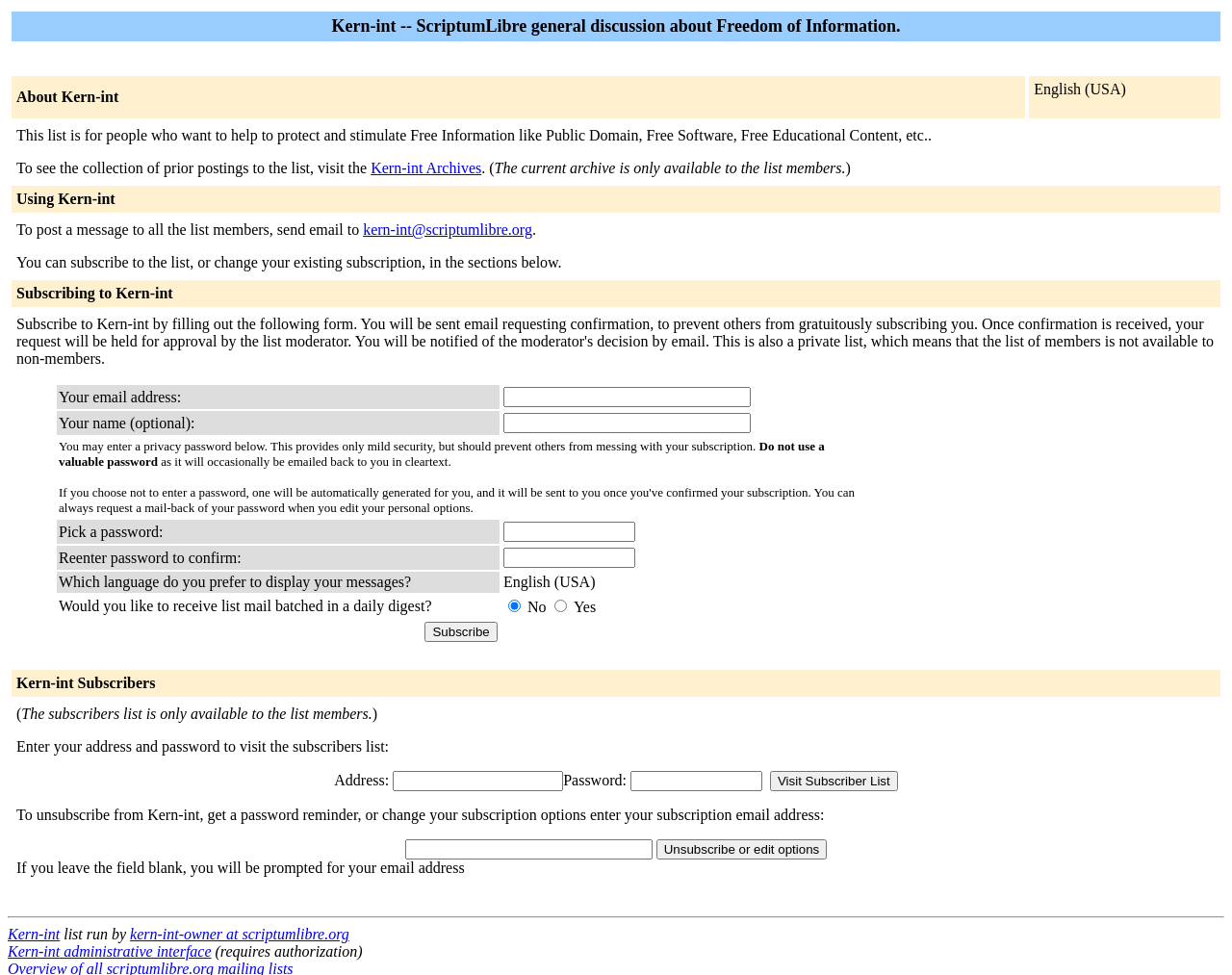Specify the bounding box coordinates of the area that needs to be clicked to achieve the following instruction: "Click on the link to read about the G20 Brisbane Summit experience".

None